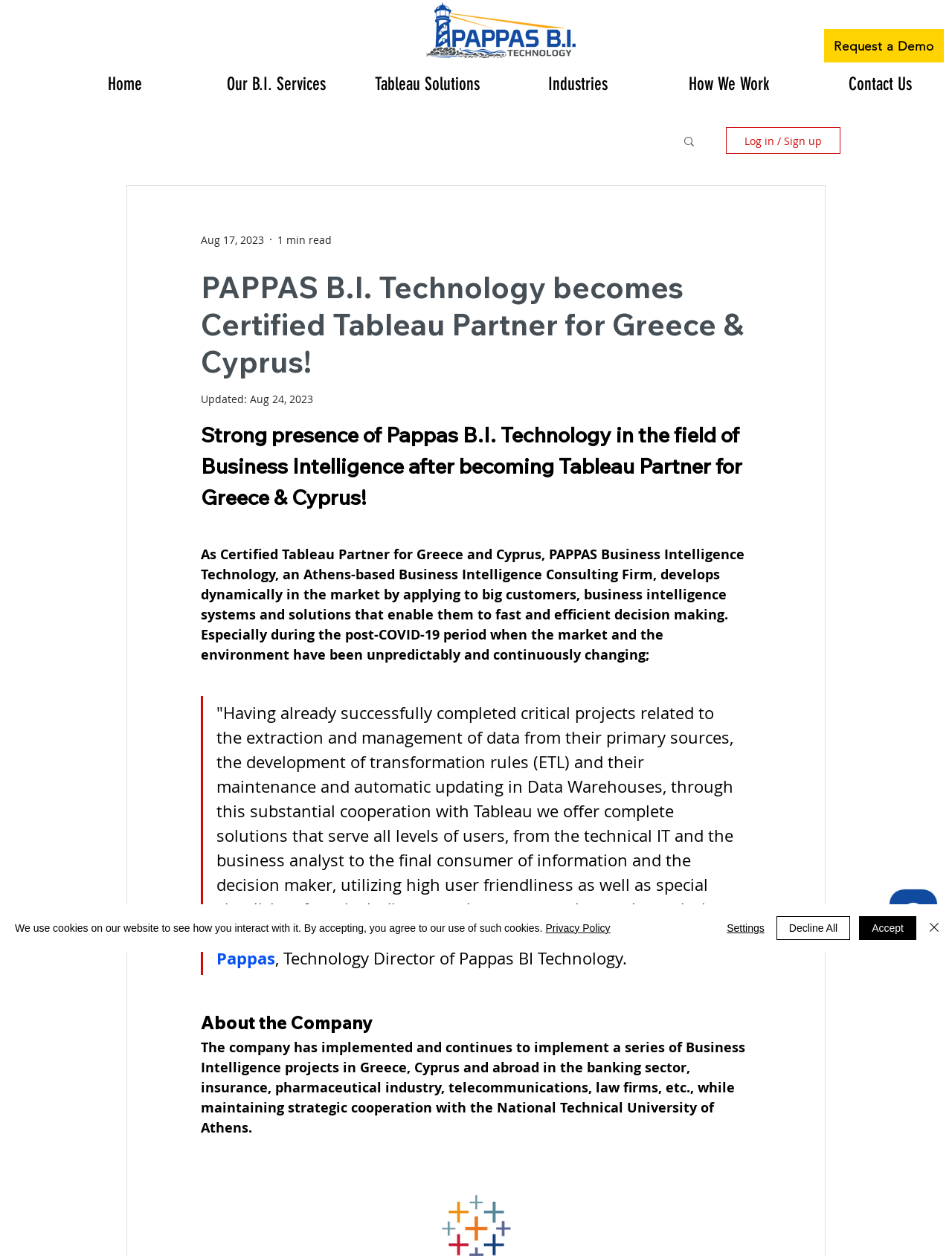What is the purpose of the 'Request a Demo' link?
Carefully examine the image and provide a detailed answer to the question.

The 'Request a Demo' link is likely used to request a demonstration of the company's Business Intelligence services or solutions, allowing potential customers to see how they work and what they can offer.